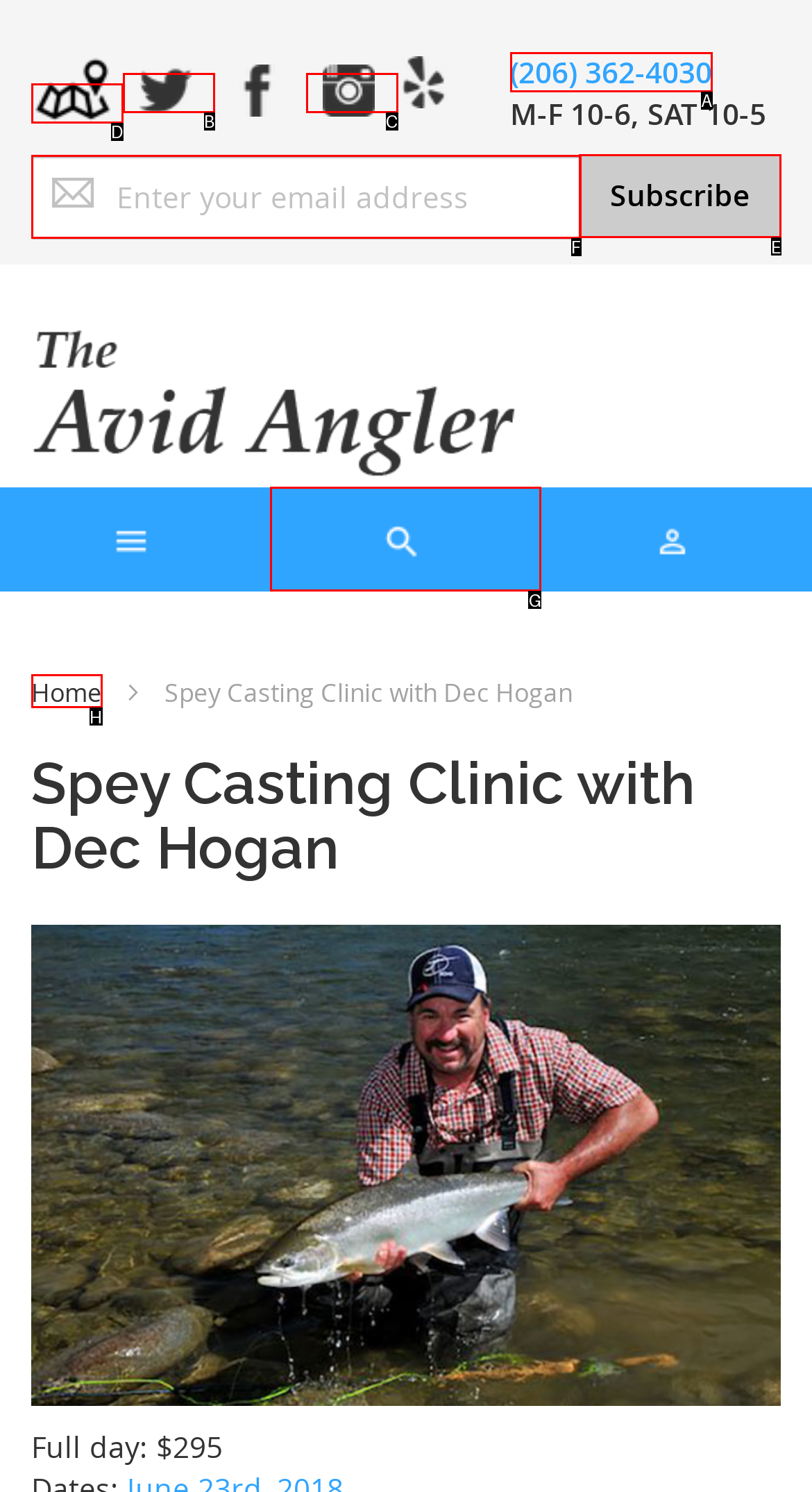Identify the HTML element that matches the description: title="Follow us on Twitter". Provide the letter of the correct option from the choices.

B